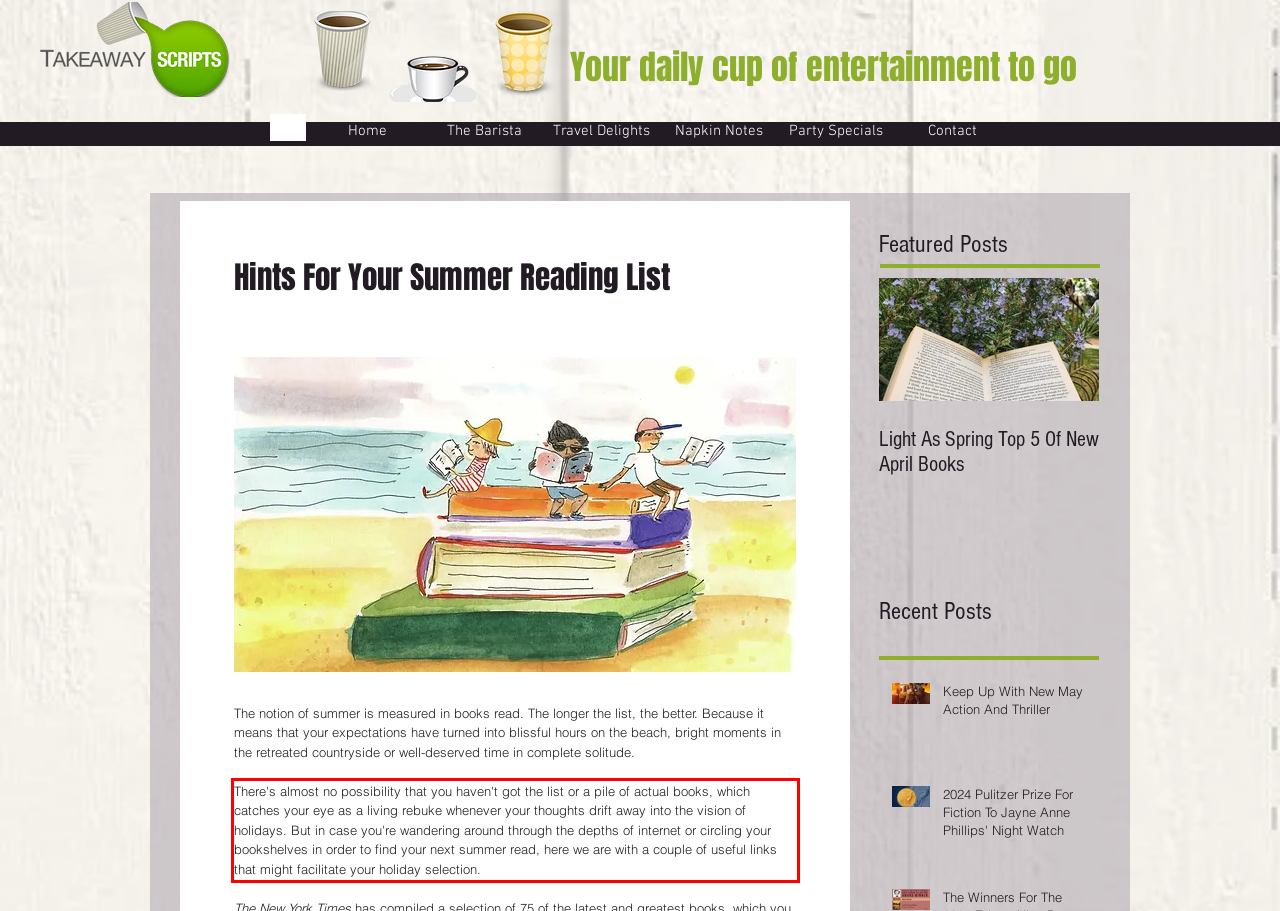Please recognize and transcribe the text located inside the red bounding box in the webpage image.

There's almost no possibility that you haven't got the list or a pile of actual books, which catches your eye as a living rebuke whenever your thoughts drift away into the vision of holidays. But in case you're wandering around through the depths of internet or circling your bookshelves in order to find your next summer read, here we are with a couple of useful links that might facilitate your holiday selection.